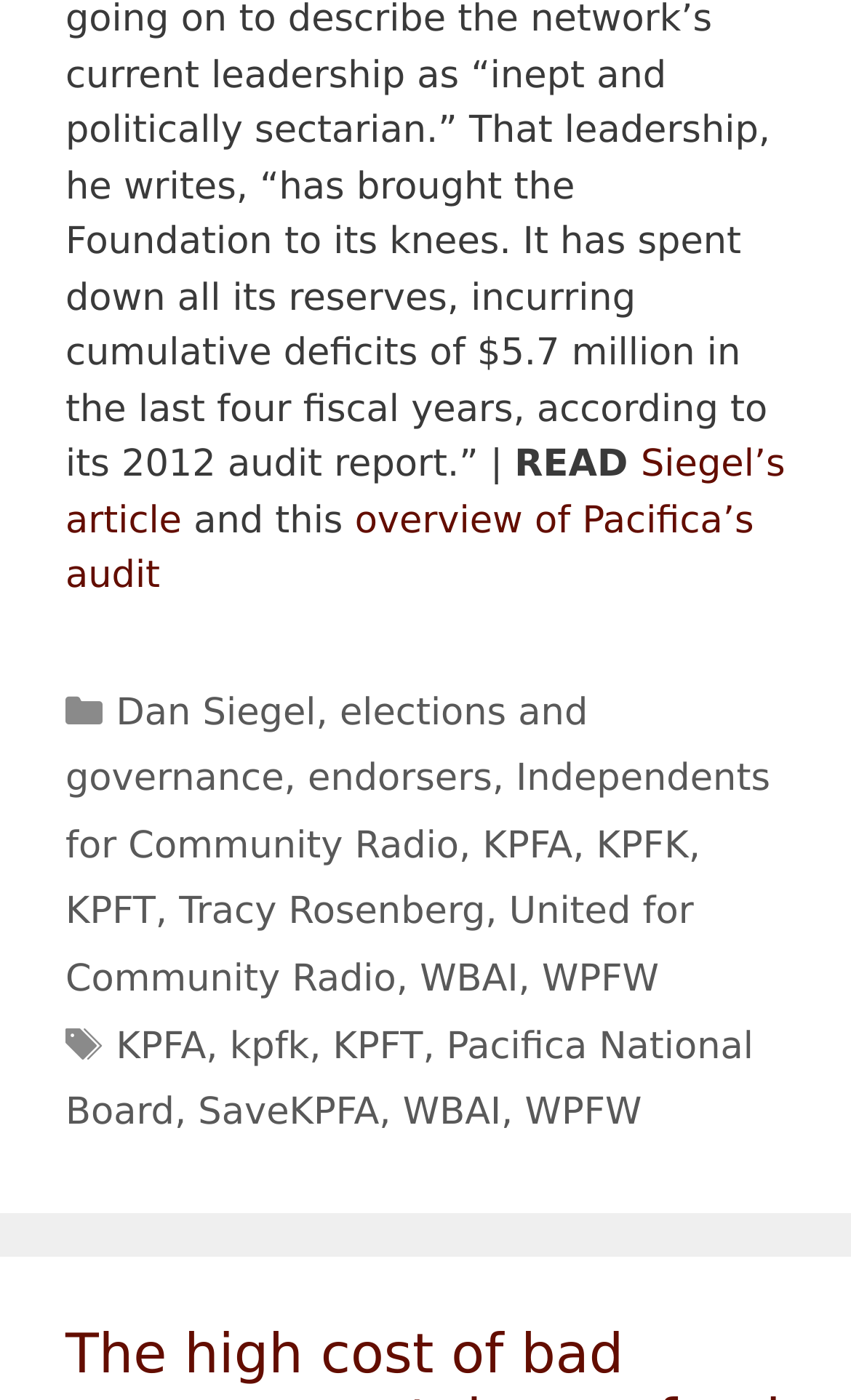How many radio stations are mentioned in the webpage?
Analyze the image and deliver a detailed answer to the question.

There are 5 radio stations mentioned in the webpage, namely KPFA, KPFK, KPFT, WBAI, and WPFW, which are all link elements located in the footer section of the webpage with different bounding box coordinates.